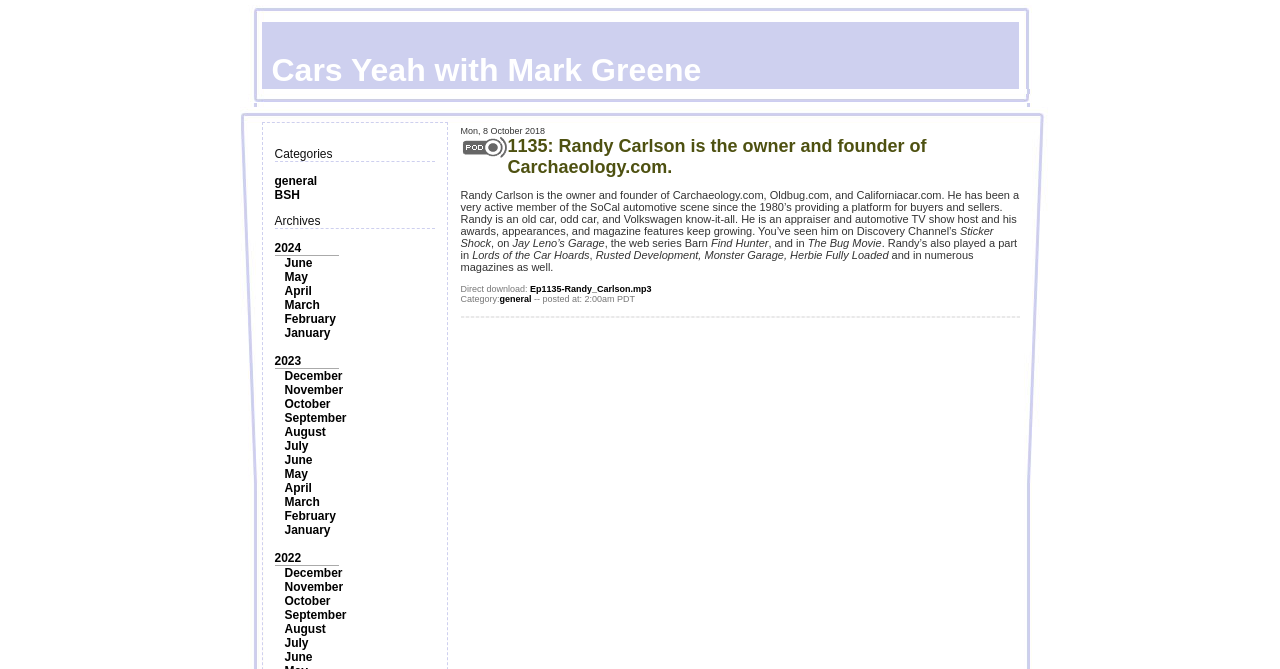Describe every aspect of the webpage comprehensively.

This webpage is about a podcast episode featuring Randy Carlson, the owner and founder of Carchaeology.com. At the top of the page, there is an image, and below it, there are two sections: "Categories" and "Archives". The "Categories" section has two links, "general" and "BSH", while the "Archives" section has multiple links to different years and months, from 2024 to 2022.

The main content of the page is a table with a single row, which contains a podcast episode description. The description is divided into several sections, including a title, a brief summary, and a list of Randy Carlson's achievements and appearances. The title, "1135: Randy Carlson is the owner and founder of Carchaeology.com", is a link to the podcast episode. The summary describes Randy Carlson's background and experience in the automotive industry.

Below the summary, there are several lines of text listing Randy Carlson's appearances on TV shows and in magazines, including Discovery Channel's Sticker Shock, Jay Leno's Garage, and The Bug Movie. There are also links to download the podcast episode and a category label "general". At the bottom of the page, there is a horizontal separator line.